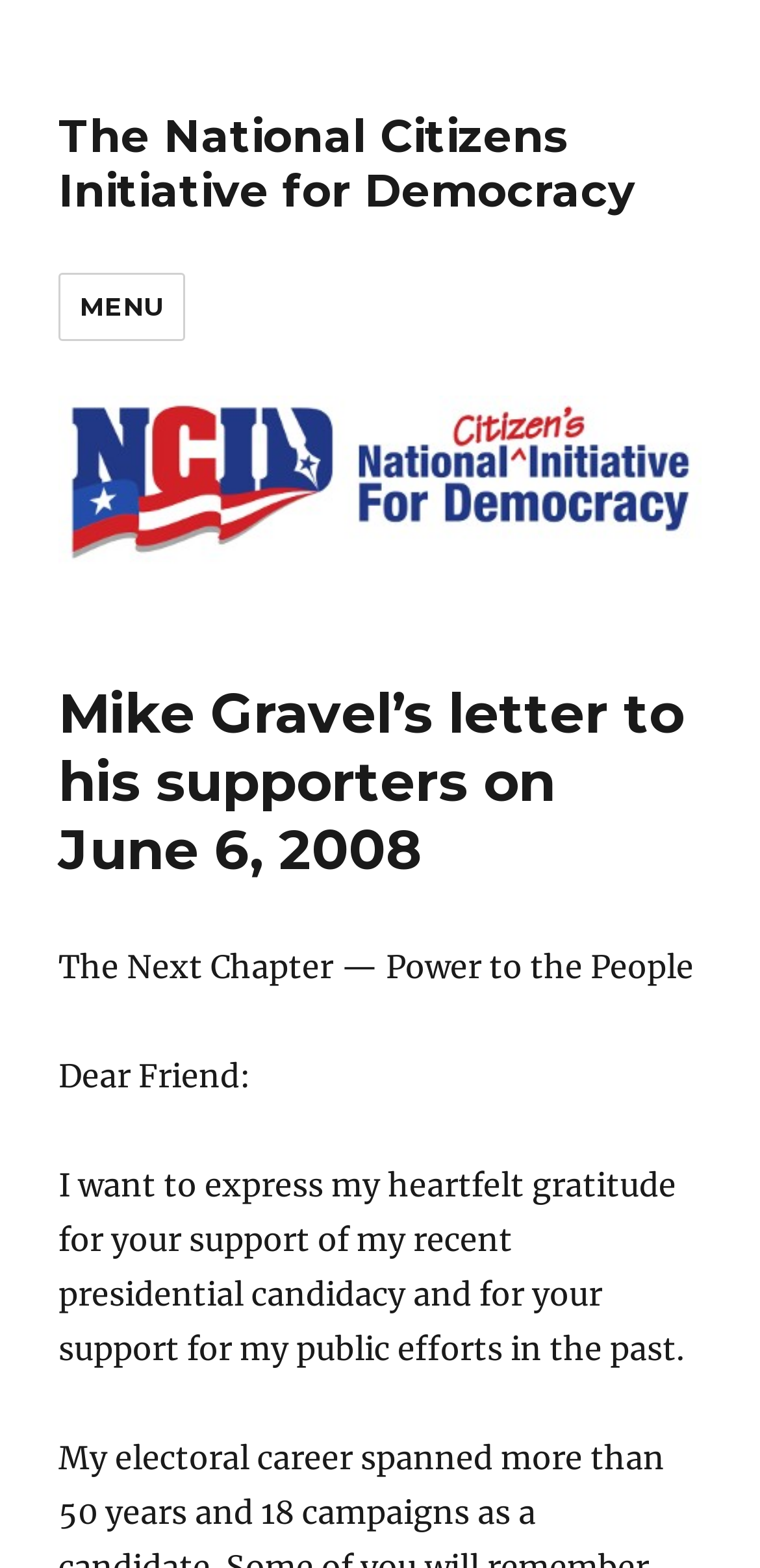Refer to the image and offer a detailed explanation in response to the question: What is the next chapter mentioned in the letter?

The StaticText 'The Next Chapter — Power to the People' appears on the webpage, indicating that 'Power to the People' is the next chapter mentioned in the letter.